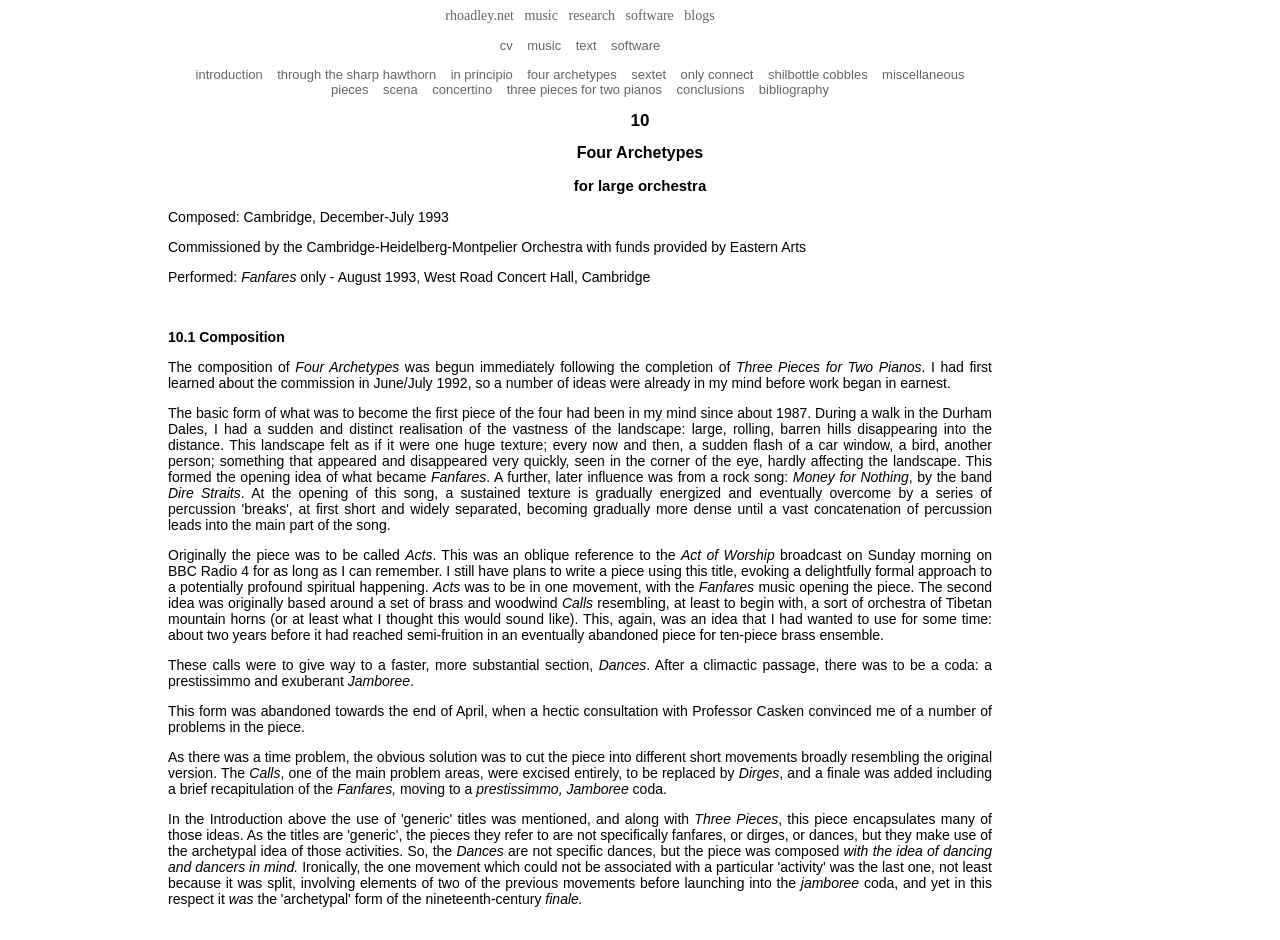Indicate the bounding box coordinates of the clickable region to achieve the following instruction: "view music."

[0.41, 0.009, 0.436, 0.024]